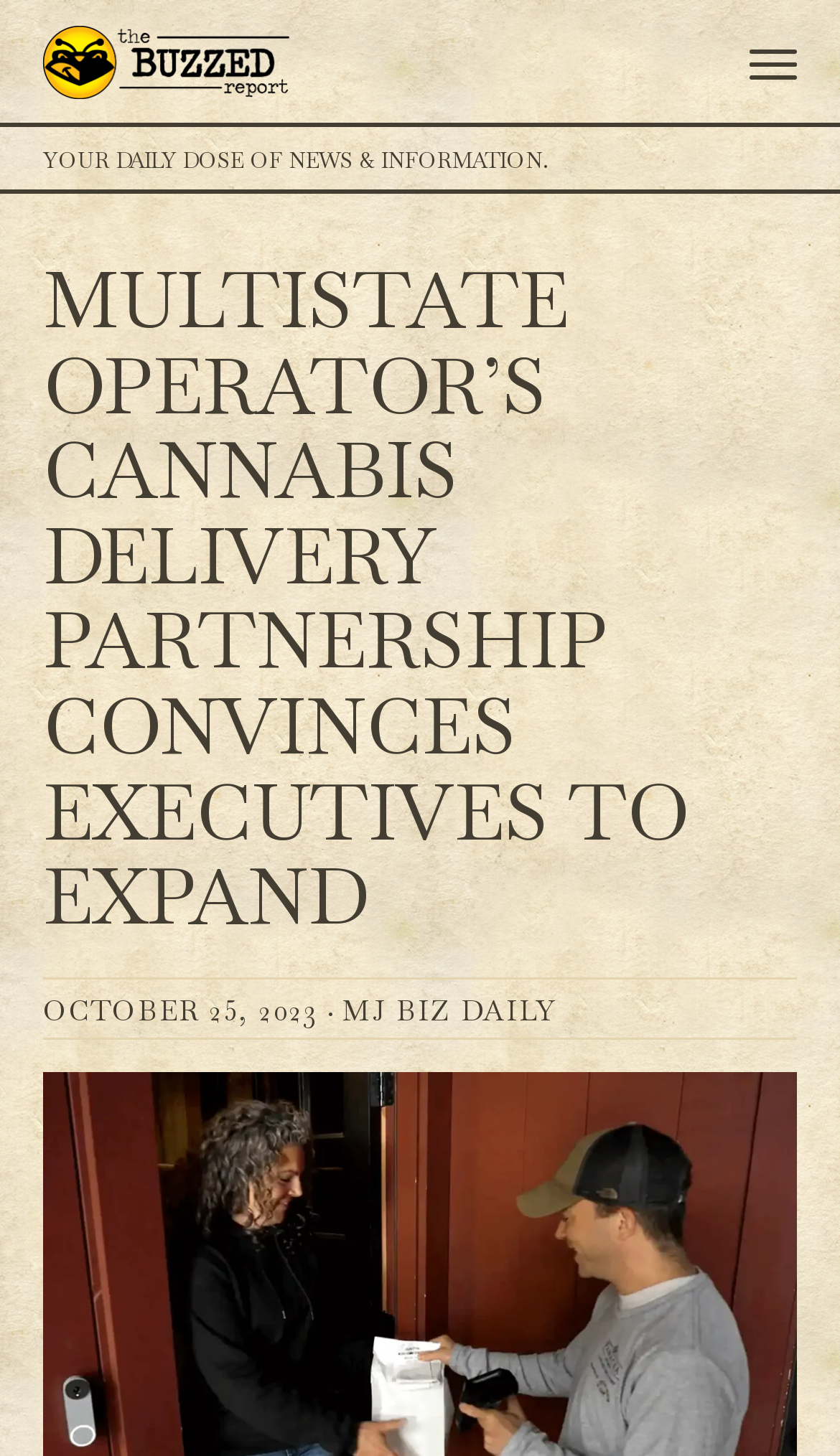What is the name of the report?
Carefully examine the image and provide a detailed answer to the question.

I found the answer by looking at the heading element with the text 'The Buzzed Report' which is also a link and has an associated image with the same name.